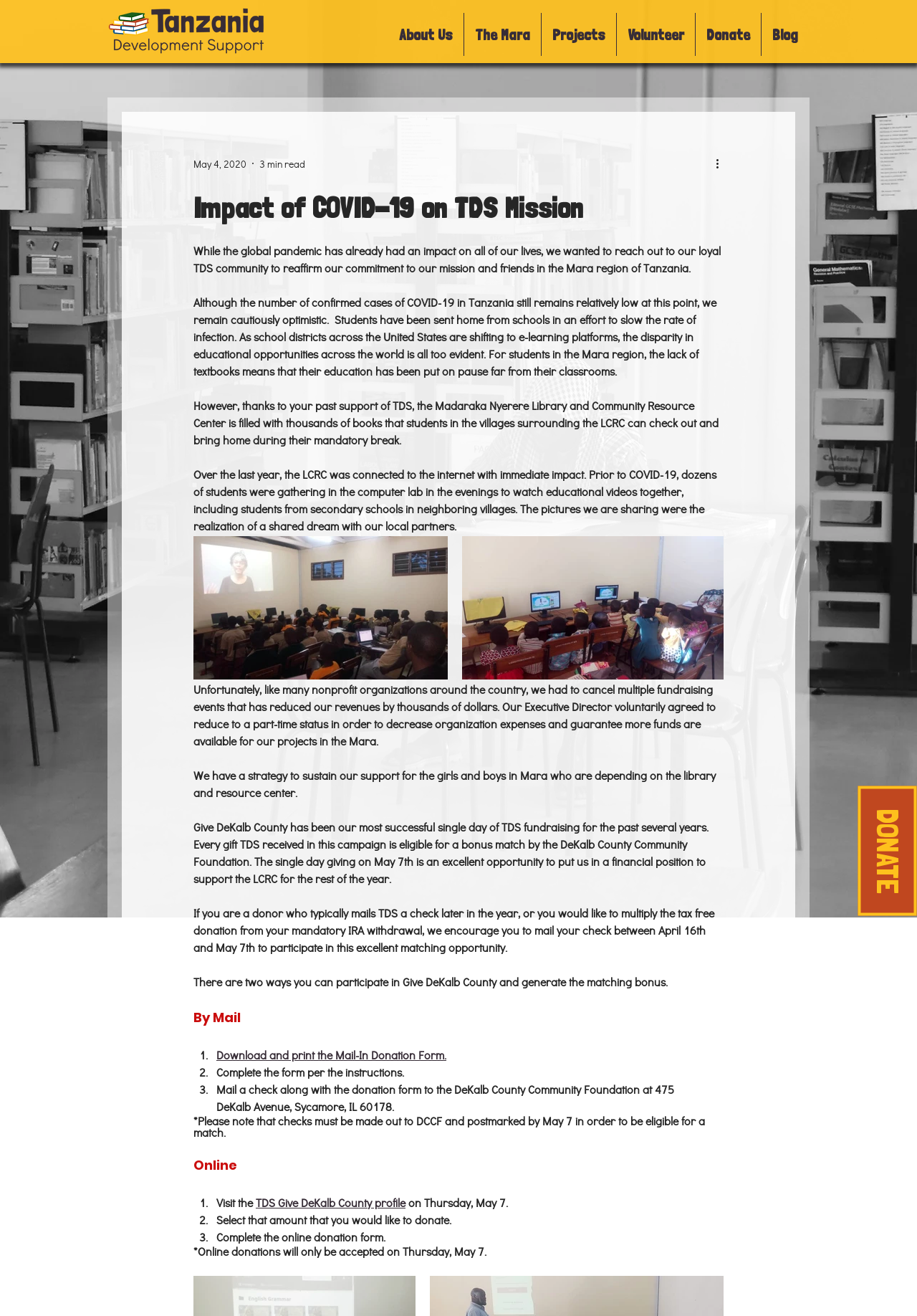Find the bounding box coordinates of the element you need to click on to perform this action: 'Click the 'More actions' button'. The coordinates should be represented by four float values between 0 and 1, in the format [left, top, right, bottom].

[0.778, 0.118, 0.797, 0.131]